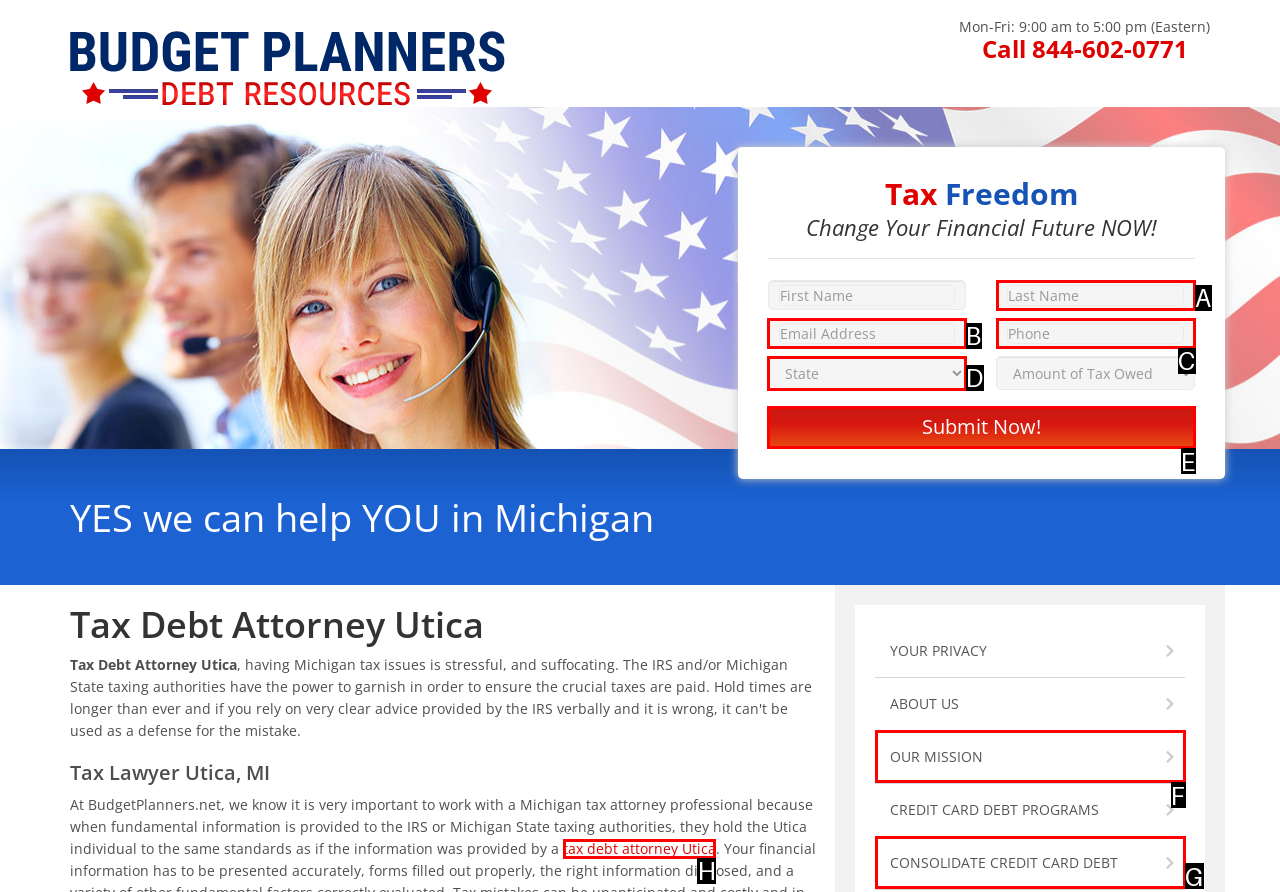Point out the HTML element I should click to achieve the following: Click on the 'KNEE PAD' link Reply with the letter of the selected element.

None